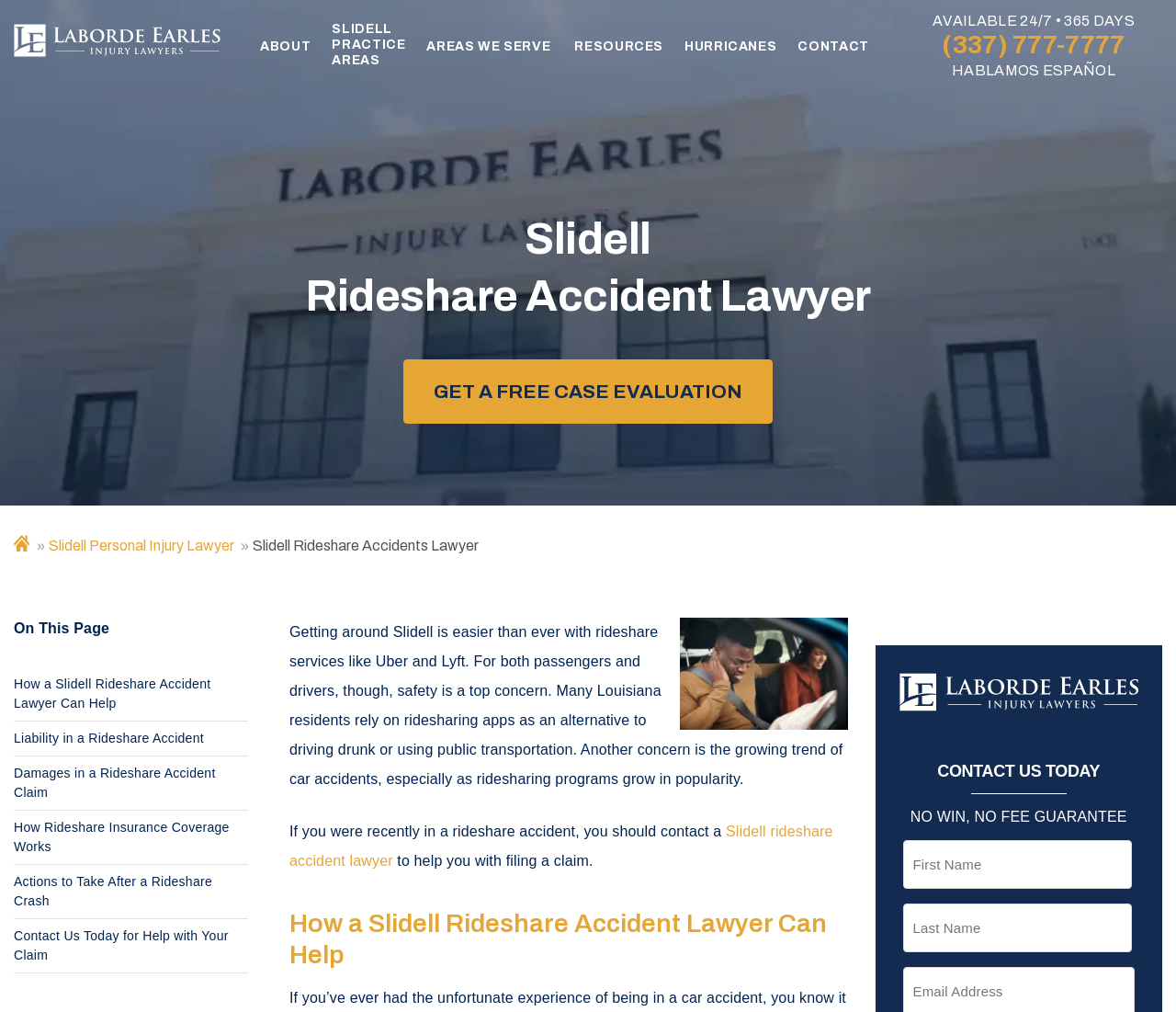Please determine the primary heading and provide its text.

Slidell
Rideshare Accident Lawyer